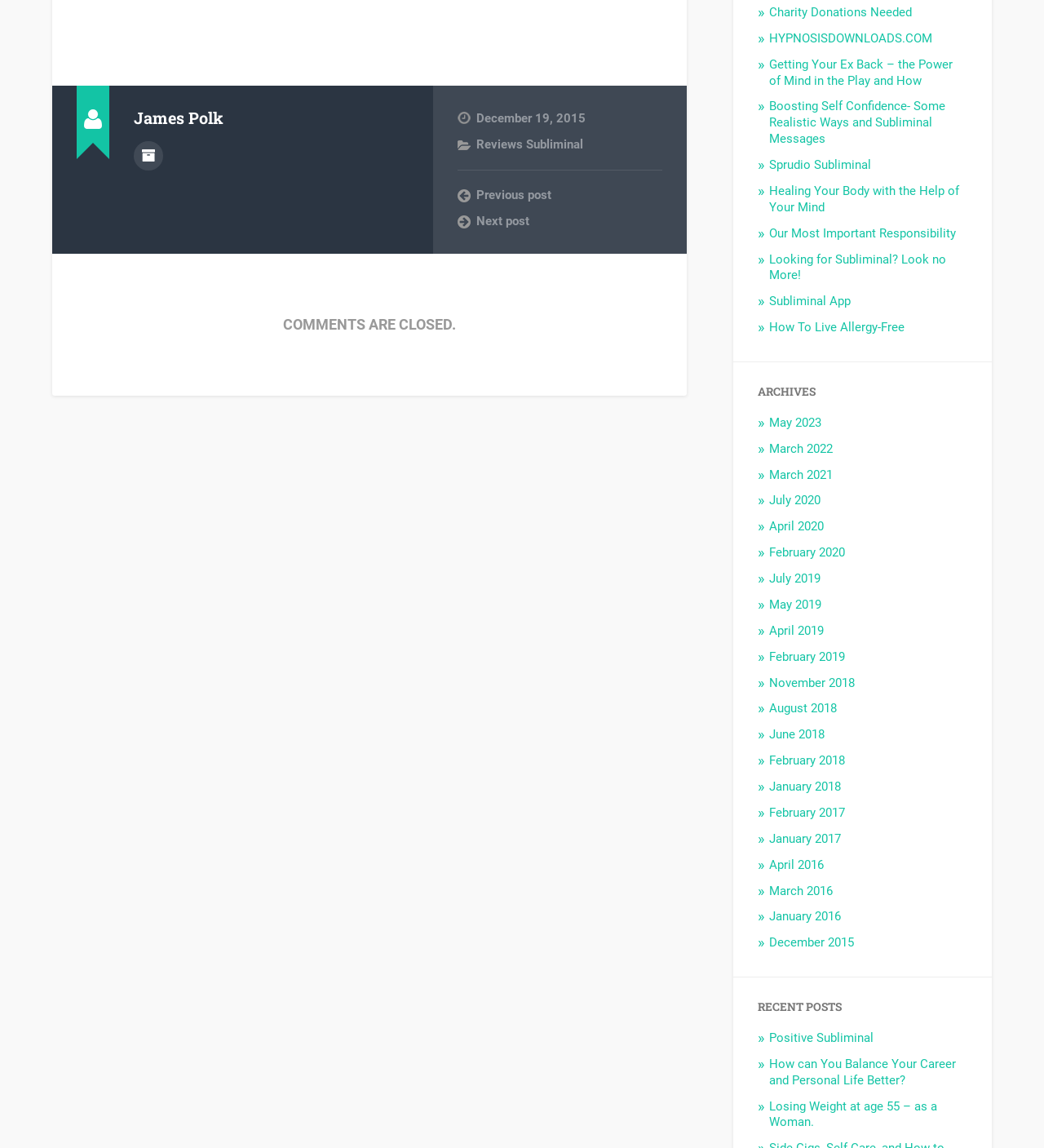What is the category of the post 'Reviews Subliminal'?
Please respond to the question with a detailed and well-explained answer.

The post 'Reviews Subliminal' is categorized under 'Reviews' based on its title, which suggests that it is a review of a subliminal product or service.